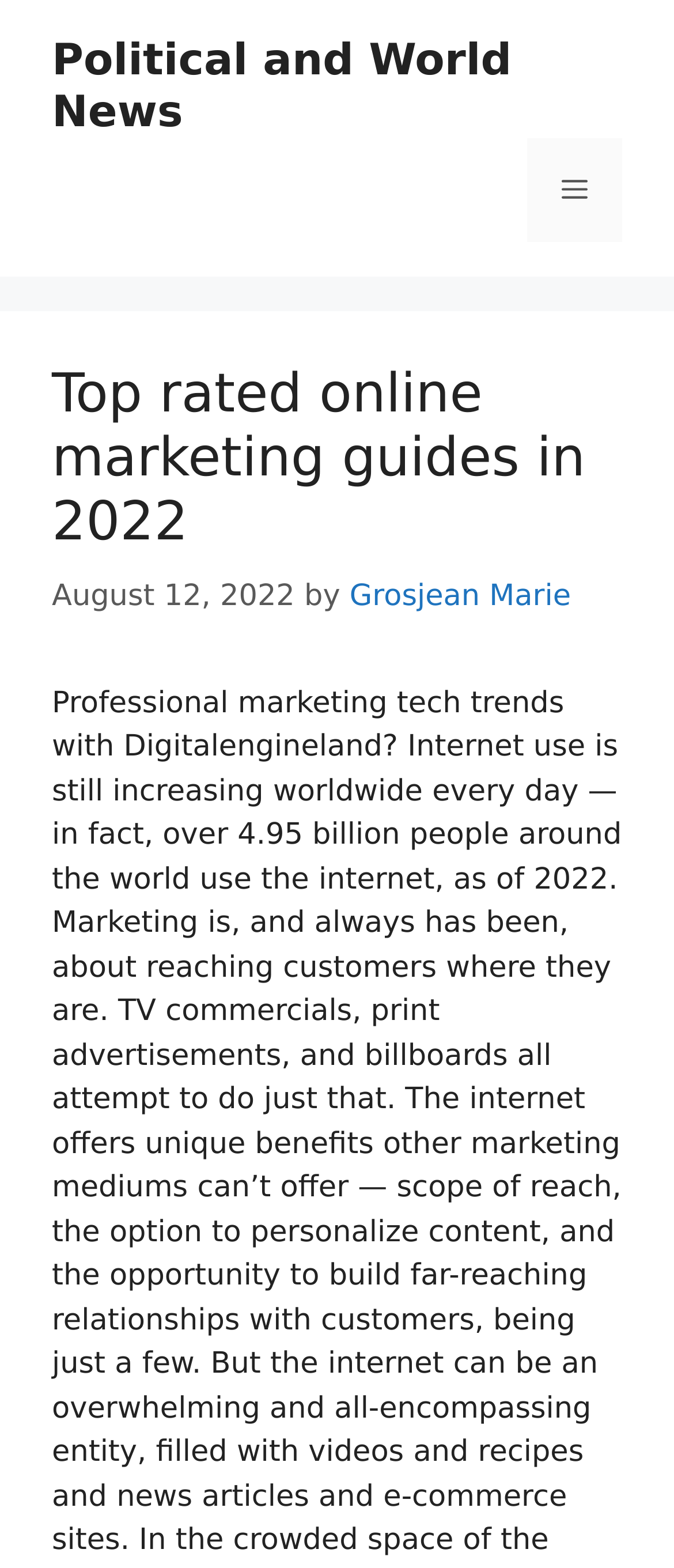Find the bounding box coordinates for the UI element whose description is: "Menu". The coordinates should be four float numbers between 0 and 1, in the format [left, top, right, bottom].

[0.782, 0.088, 0.923, 0.154]